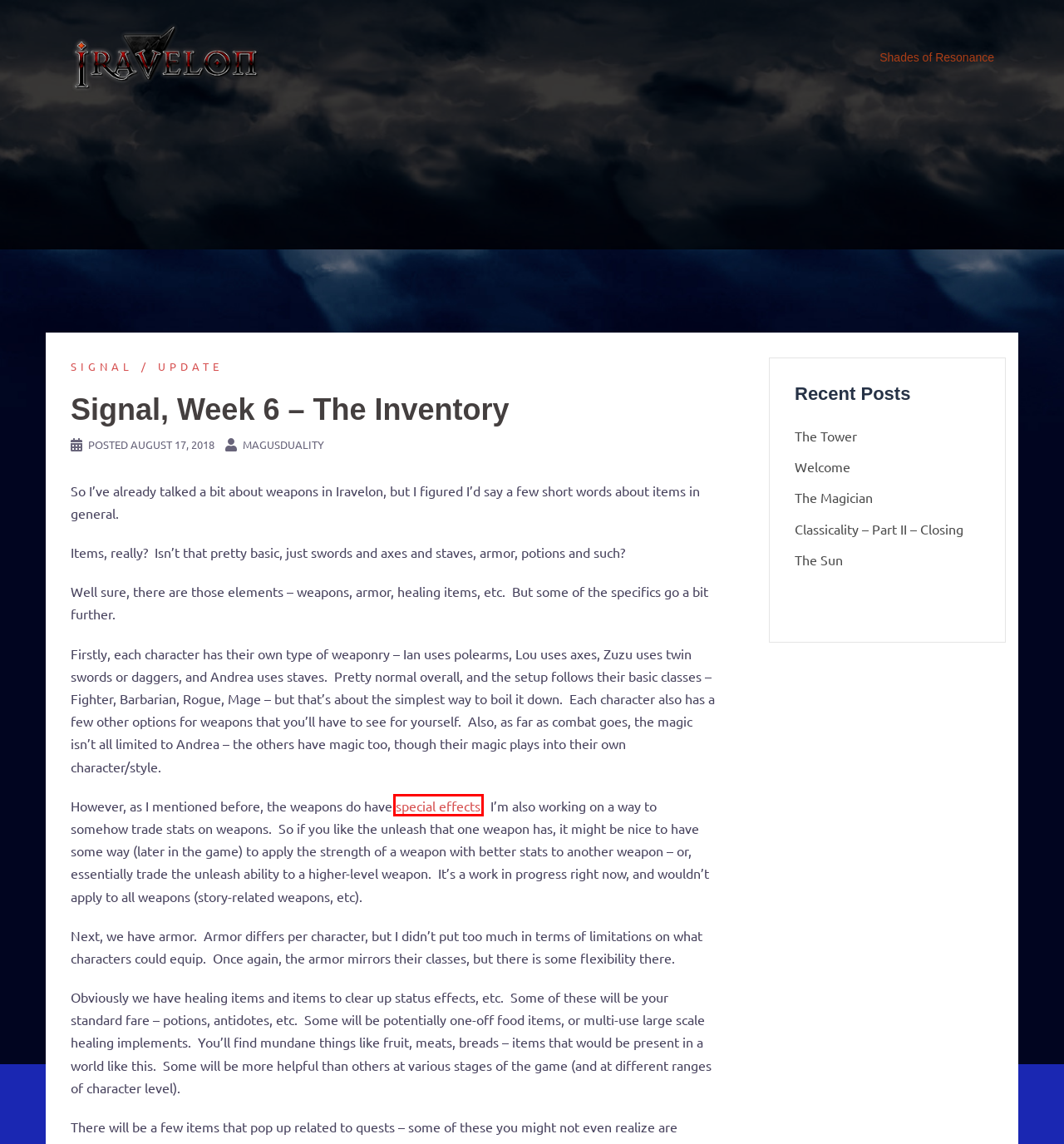You have a screenshot showing a webpage with a red bounding box highlighting an element. Choose the webpage description that best fits the new webpage after clicking the highlighted element. The descriptions are:
A. Iravelon
B. The Sun – Iravelon
C. Shades of Resonance – Iravelon
D. Signal, Week 2 – Unleash – 7/20/18 – Iravelon
E. MagusDuality – Iravelon
F. Classicality – Part II – Closing – Iravelon
G. Update – Iravelon
H. The Tower – Iravelon

D